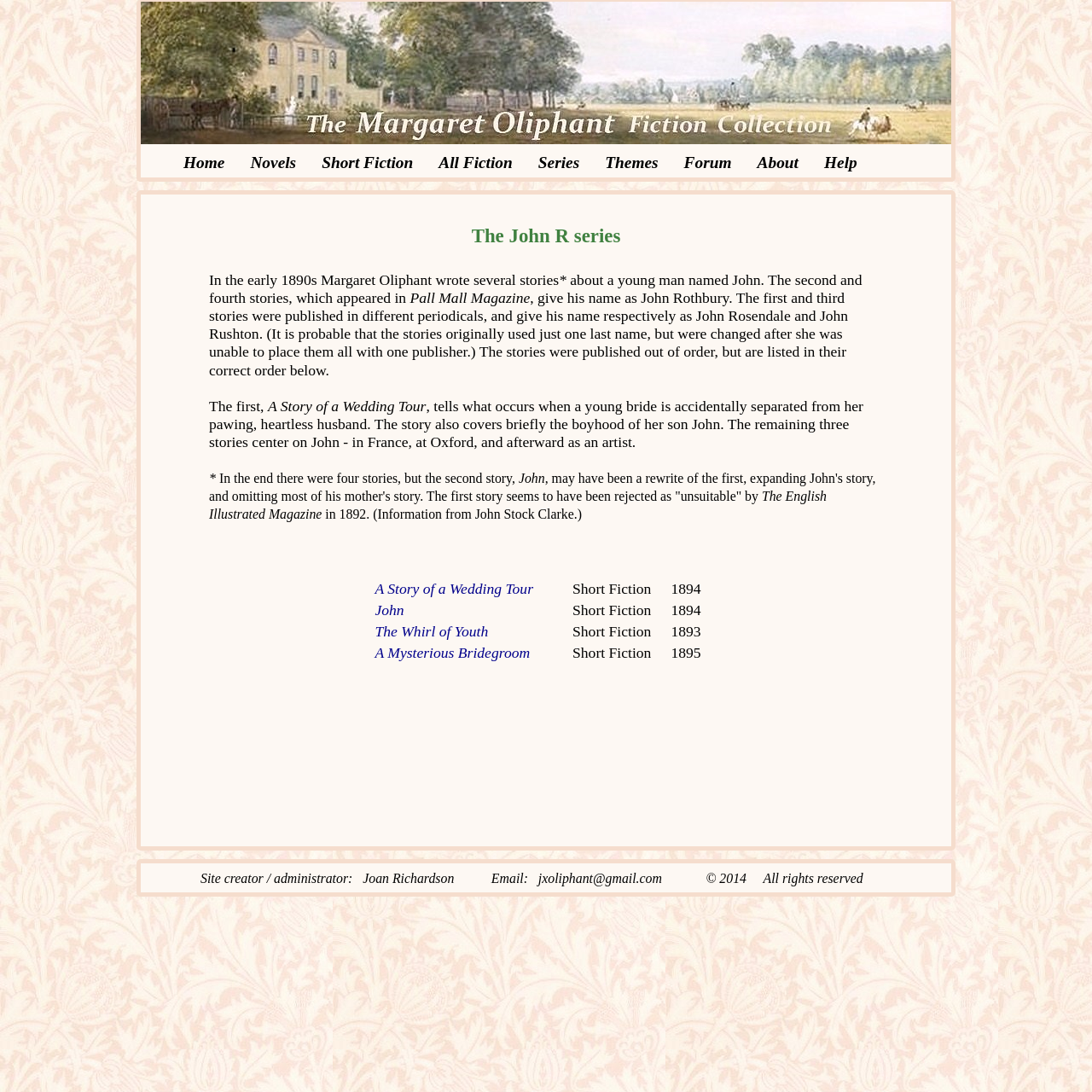Determine the main headline of the webpage and provide its text.

The John R series